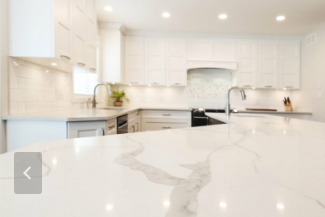Offer an in-depth caption for the image.

The image showcases a beautifully designed kitchen featuring a spacious island that serves as a striking centerpiece. The sleek island is topped with Irah Calacatta quartz, known for its elegant veining and polished surface, creating a cohesive and modern look. Bright, ambient lighting enhances the clean lines of the white cabinetry in the background, while under-cabinet lights add a touch of warmth and functionality to the workspace. The open layout emphasizes both practicality and style, making this kitchen a perfect example of thoughtful design that balances aesthetics with everyday usability. Whether preparing meals or hosting casual gatherings, this kitchen embodies a seamless integration into the lives of its owners.